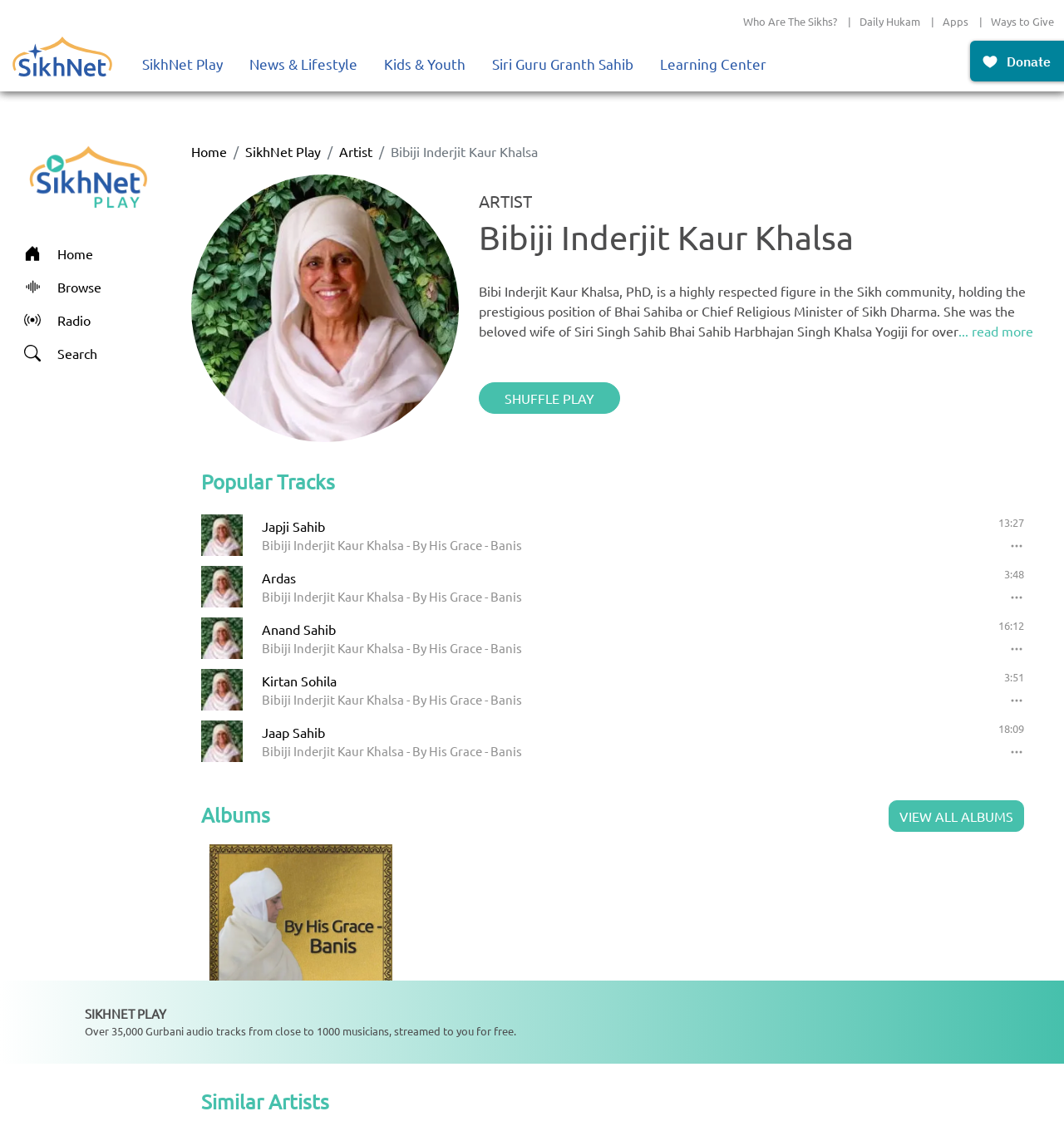Answer with a single word or phrase: 
What is the duration of the third track?

16:12